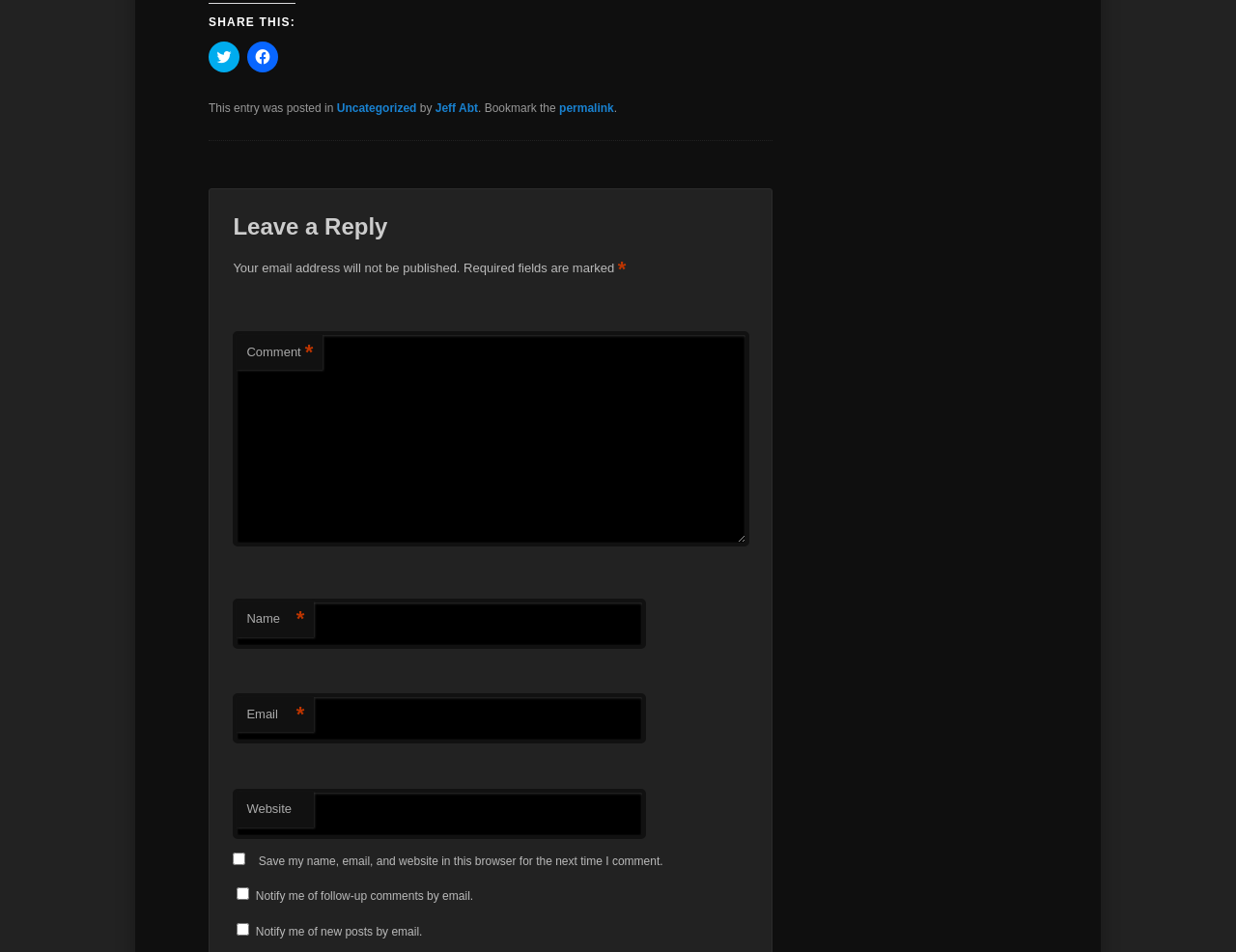Answer the question with a brief word or phrase:
What is required to leave a reply?

Name, email, and comment